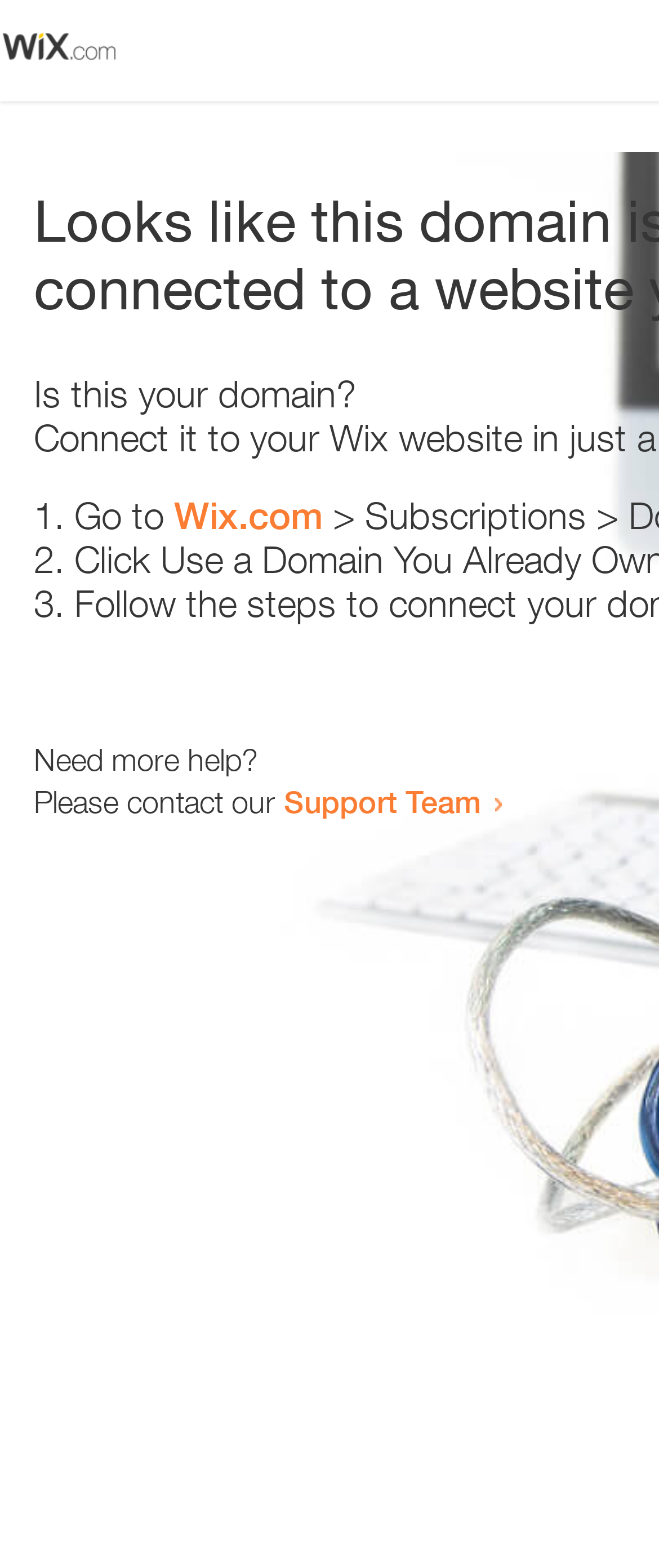Answer the following in one word or a short phrase: 
What is the link text in the second list item?

Wix.com